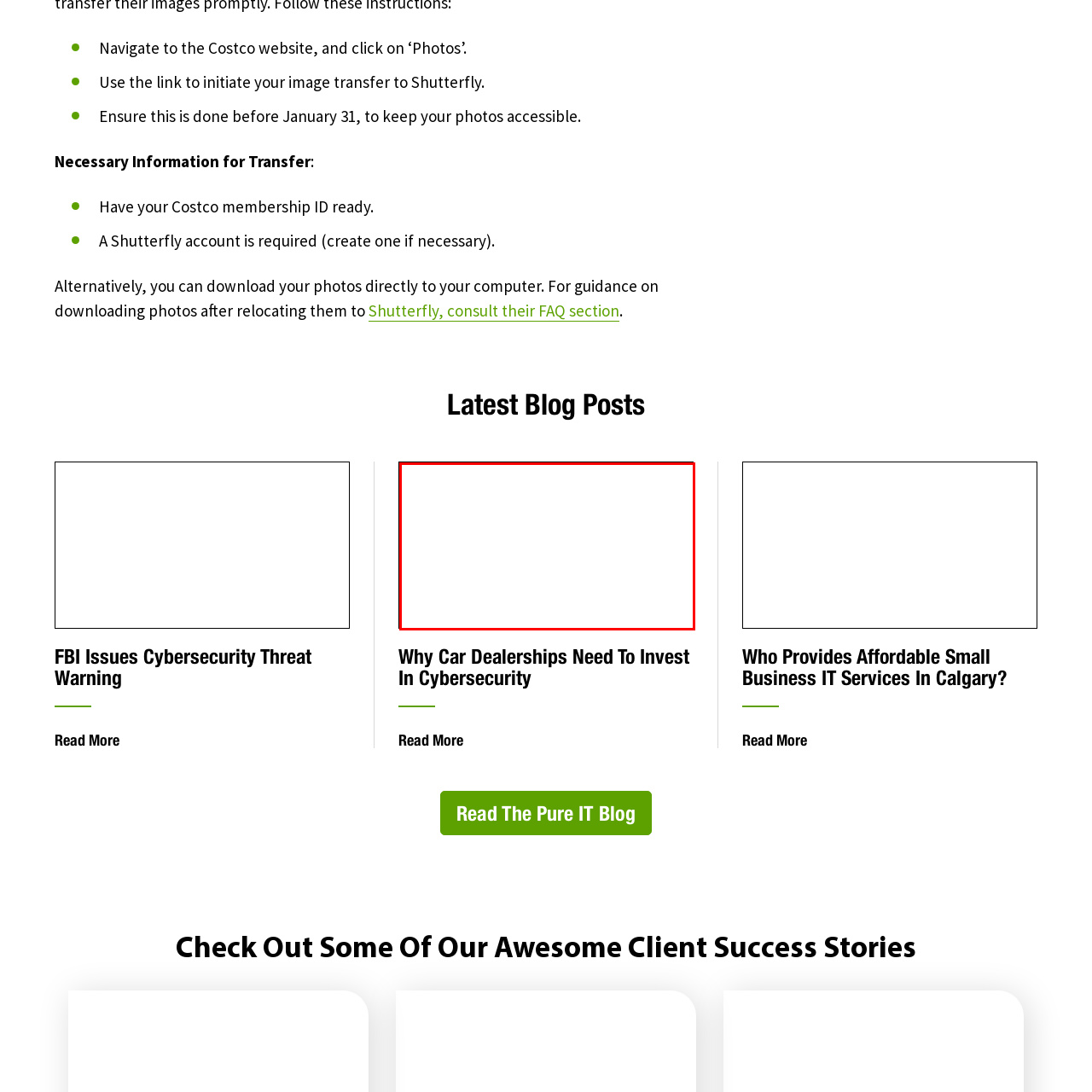What is the purpose of the accompanying link?
Inspect the image portion within the red bounding box and deliver a detailed answer to the question.

The purpose of the accompanying link can be inferred from the context of the image, which is to invite readers to explore the blog further and gain insights on why adopting robust cybersecurity practices is essential for safeguarding both business operations and customer data.